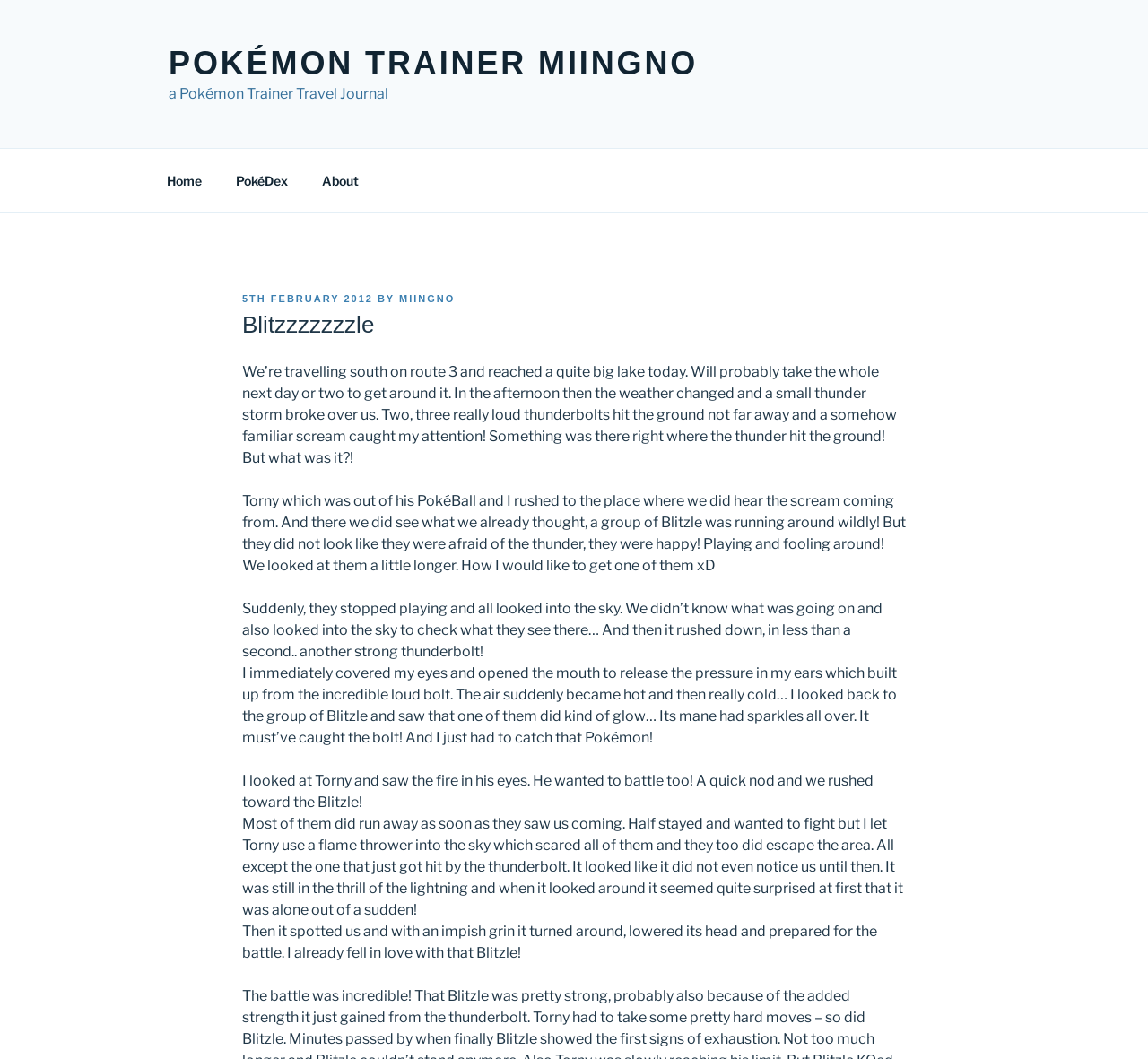Give a complete and precise description of the webpage's appearance.

The webpage is a Pokémon Trainer's travel journal, specifically an entry about encountering a group of Blitzle on Route 3. At the top, there is a link to the Pokémon Trainer's profile, "POKÉMON TRAINER MIINGNO", and a brief description of the journal, "a Pokémon Trainer Travel Journal". 

Below this, there is a top menu with links to "Home", "PokéDex", and "About". The main content of the page is a journal entry, which starts with a header "Blitzzzzzzzle" and a timestamp "5TH FEBRUARY 2012". The entry describes the trainer's journey on Route 3, where they encountered a group of Blitzle playing and fooling around during a thunderstorm. 

The journal entry is divided into several paragraphs, each describing a different part of the encounter. The text is written in a casual, conversational style, with the trainer sharing their thoughts and feelings about the experience. There are no images on the page, but the text is descriptive and engaging, painting a vivid picture of the scene.